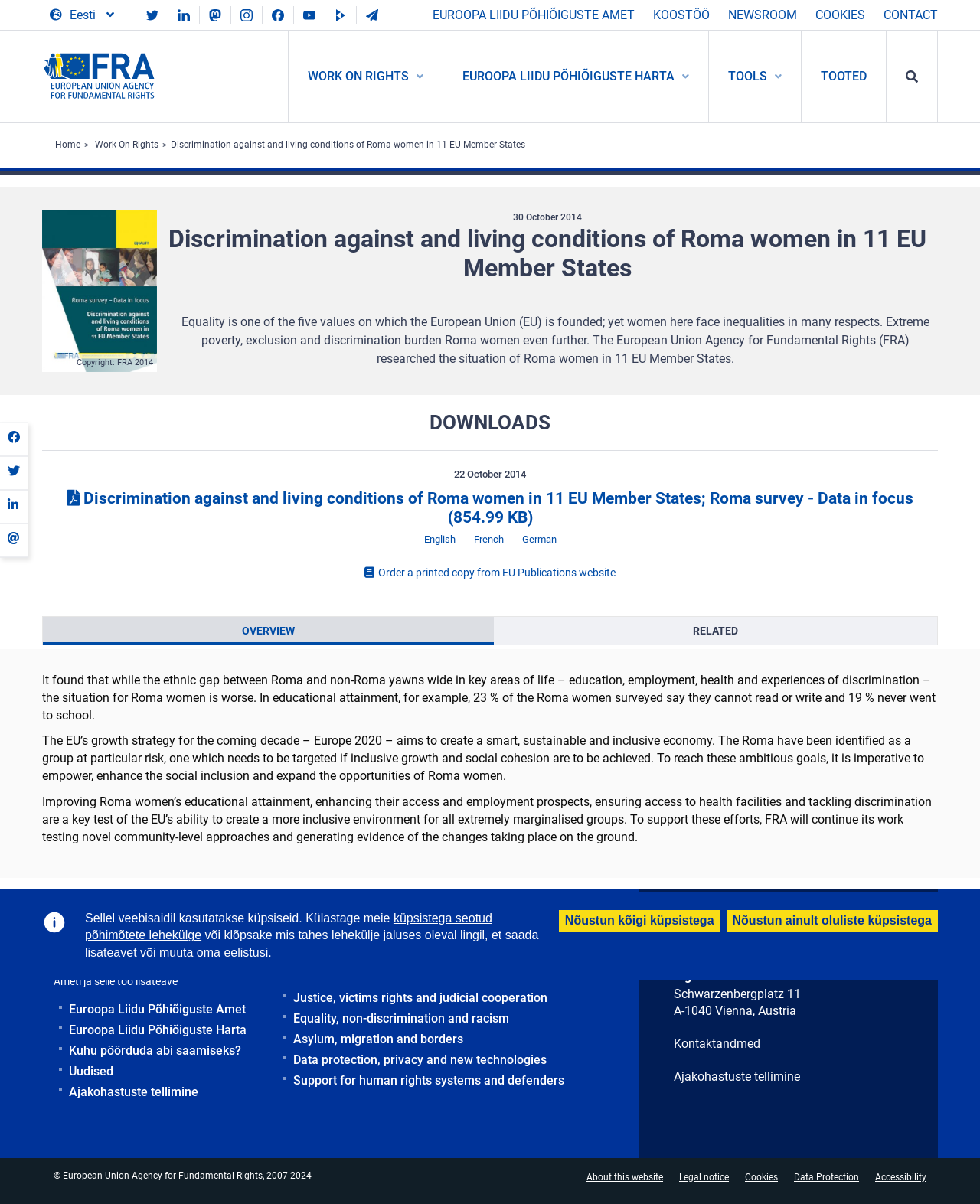Please determine the bounding box coordinates of the element to click in order to execute the following instruction: "Visit the Short Stories page". The coordinates should be four float numbers between 0 and 1, specified as [left, top, right, bottom].

None